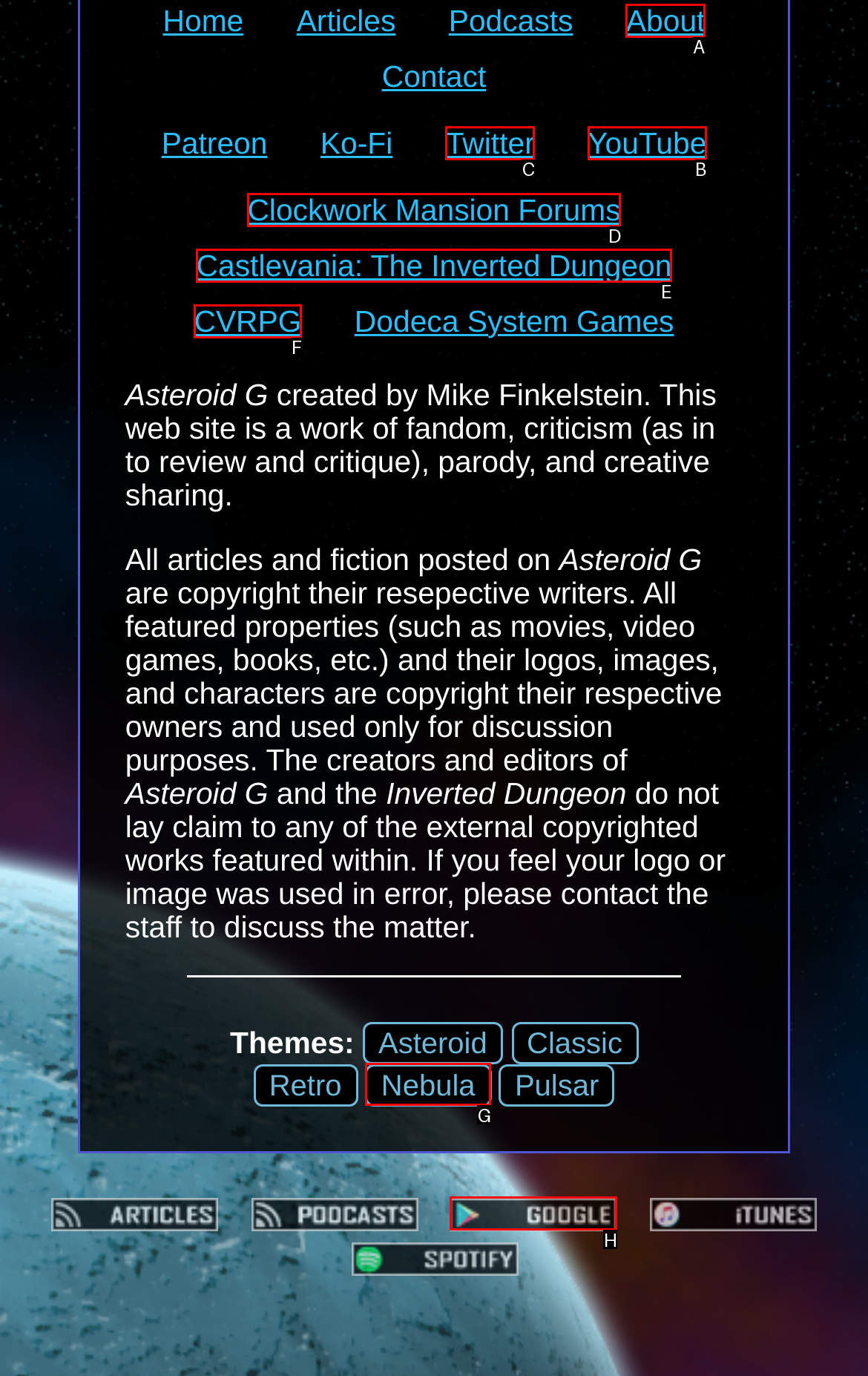Select the proper HTML element to perform the given task: Follow Asteroid G on Twitter Answer with the corresponding letter from the provided choices.

C